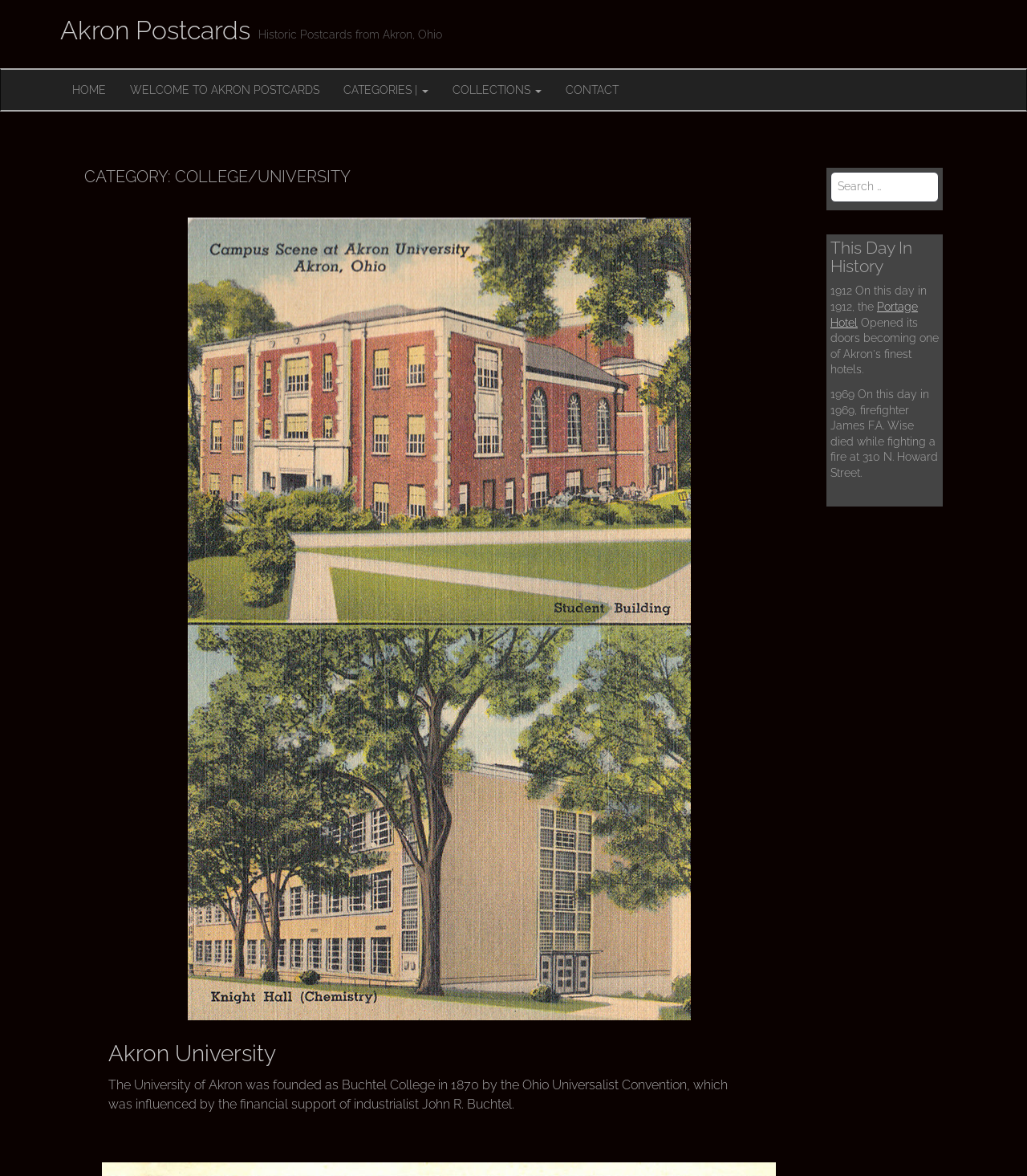Identify the bounding box coordinates for the UI element described as follows: "Collections". Ensure the coordinates are four float numbers between 0 and 1, formatted as [left, top, right, bottom].

[0.429, 0.06, 0.539, 0.094]